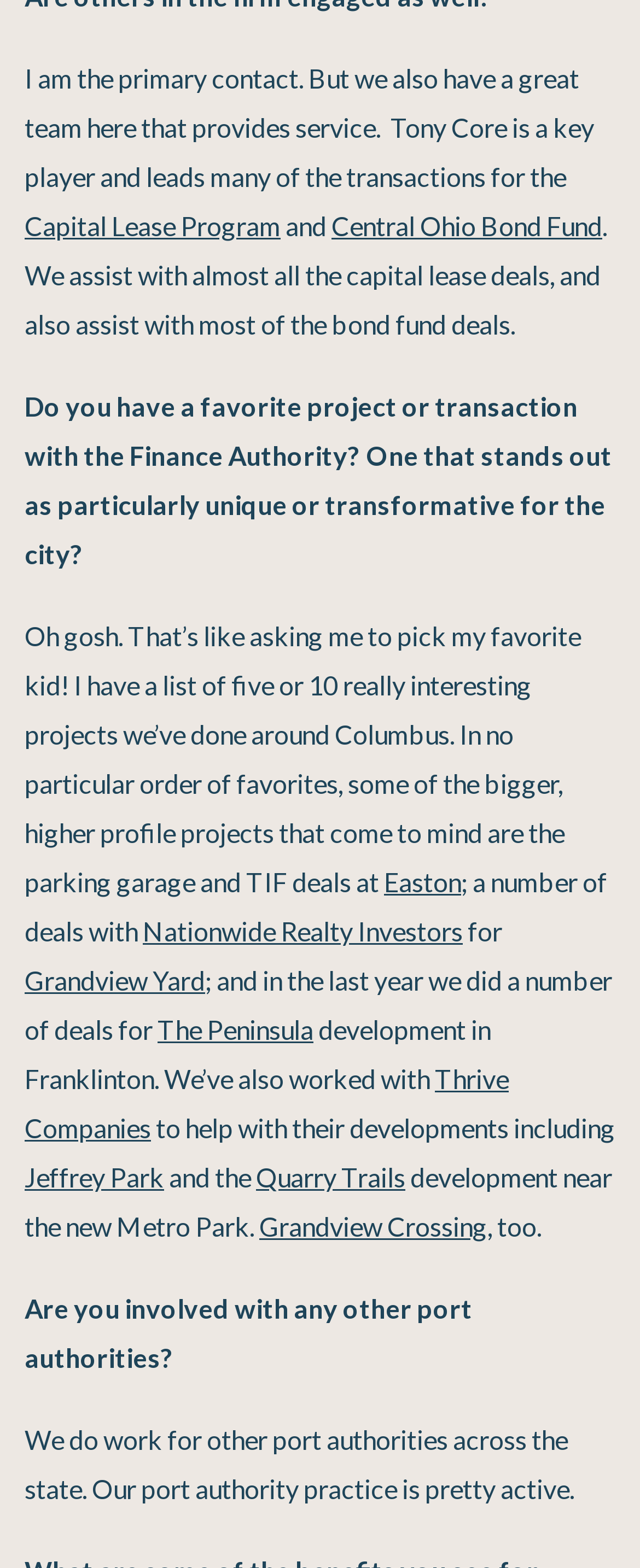Find the bounding box coordinates for the UI element whose description is: "Central Ohio Bond Fund". The coordinates should be four float numbers between 0 and 1, in the format [left, top, right, bottom].

[0.518, 0.134, 0.941, 0.153]